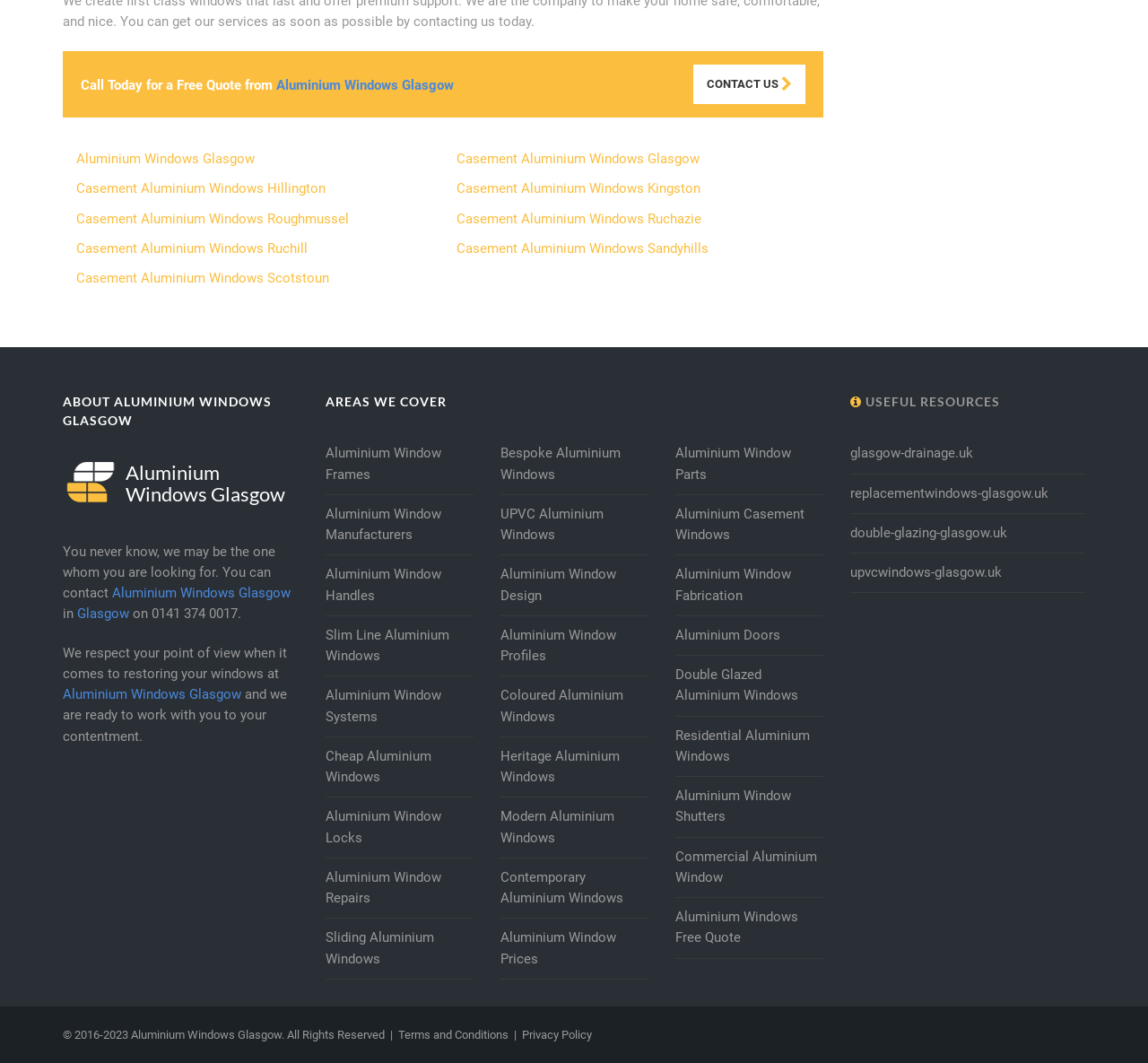Can you pinpoint the bounding box coordinates for the clickable element required for this instruction: "Read 'Terms and Conditions'"? The coordinates should be four float numbers between 0 and 1, i.e., [left, top, right, bottom].

[0.347, 0.967, 0.443, 0.98]